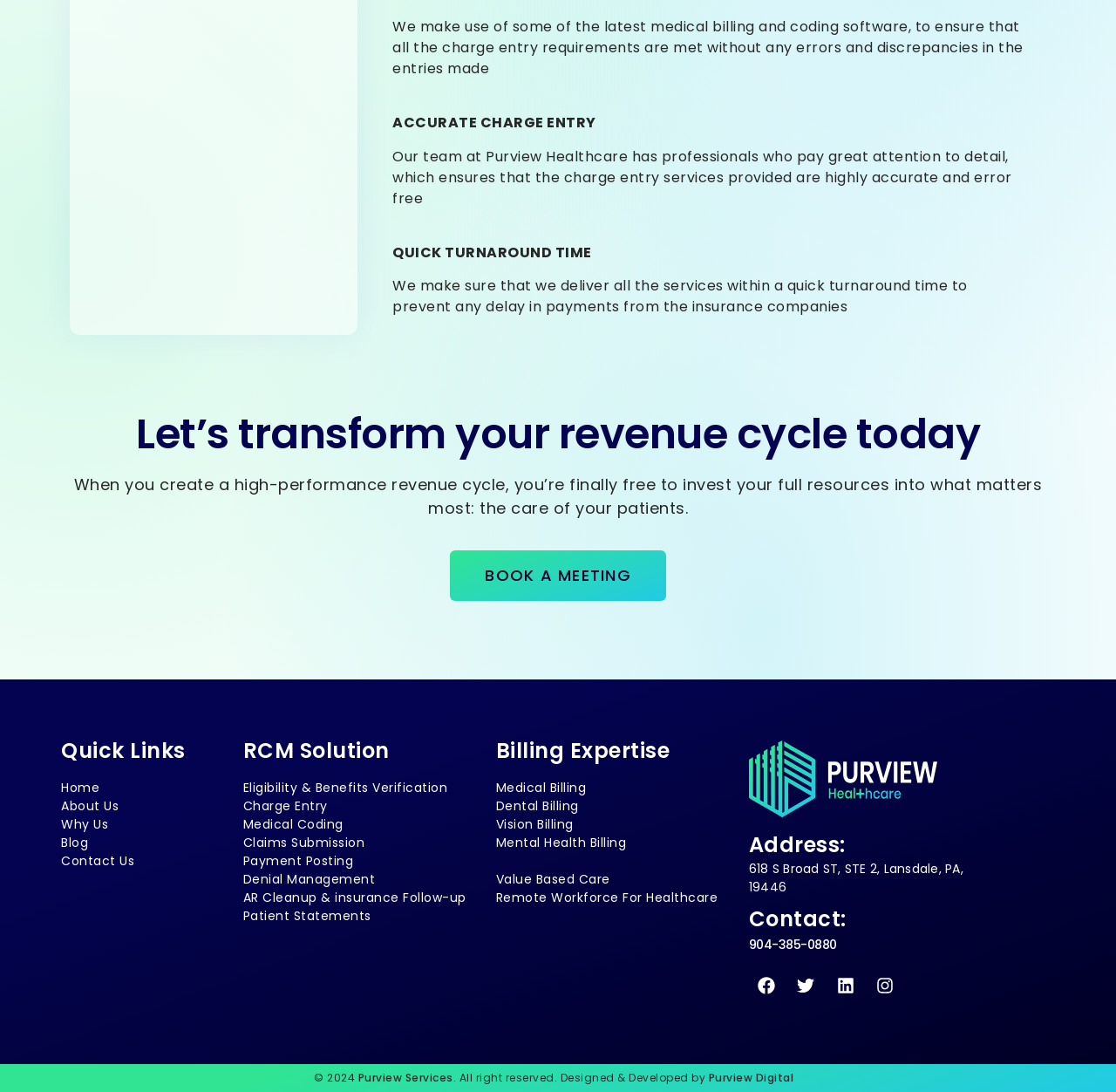Pinpoint the bounding box coordinates of the clickable element to carry out the following instruction: "Click GO."

None